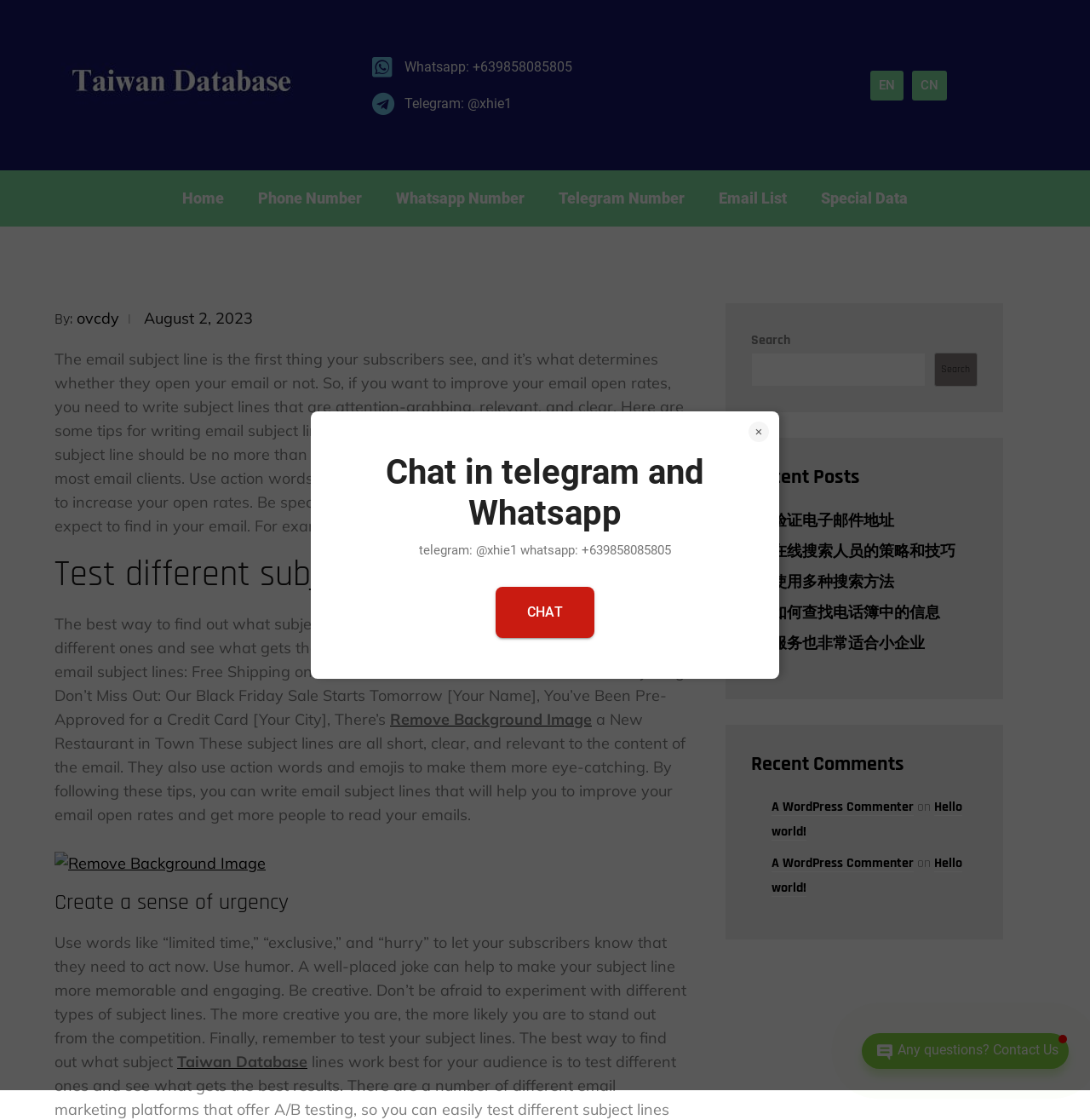Please determine the bounding box coordinates of the element to click in order to execute the following instruction: "Contact us". The coordinates should be four float numbers between 0 and 1, specified as [left, top, right, bottom].

[0.823, 0.93, 0.971, 0.944]